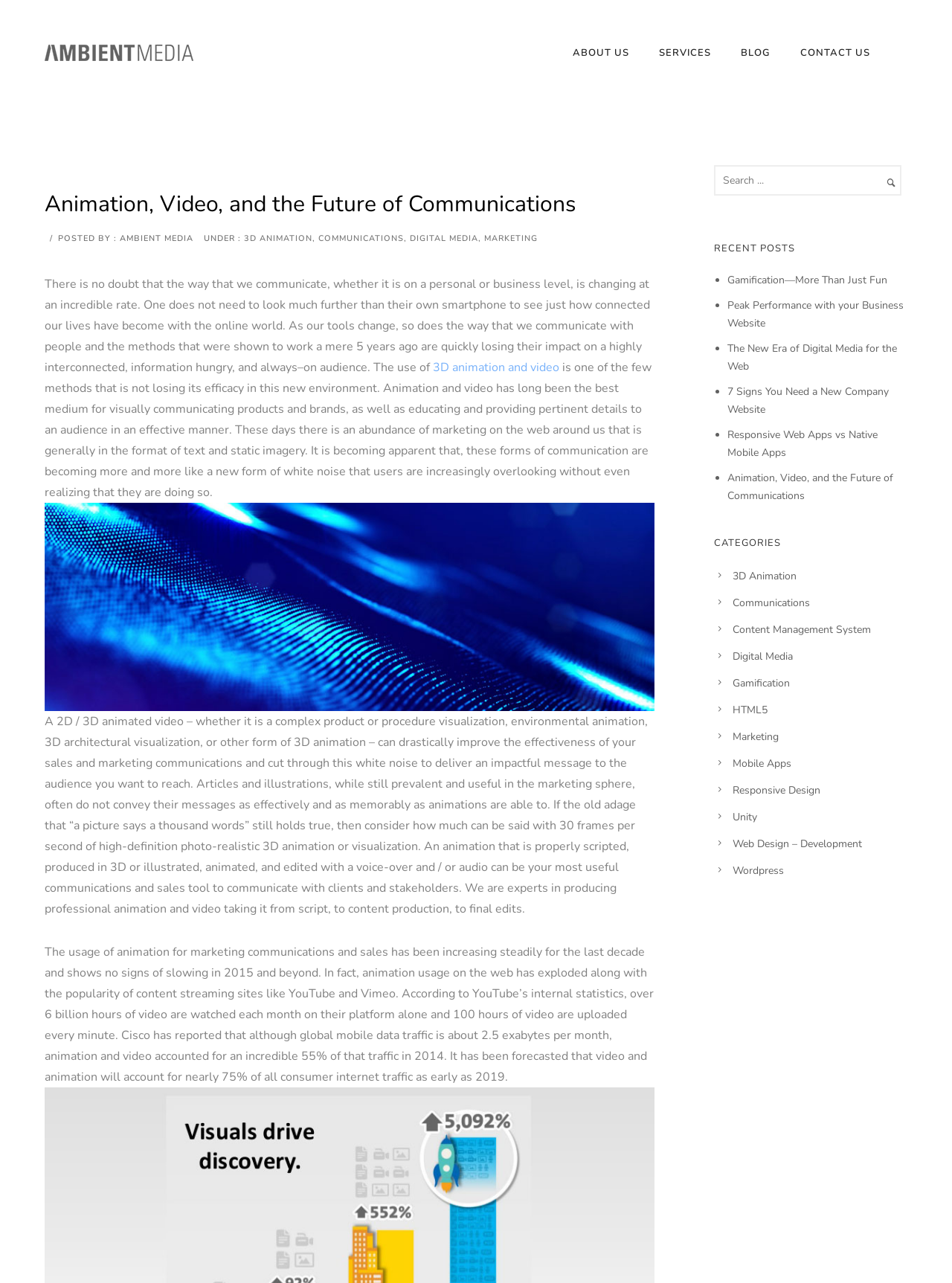What is the purpose of using 3D animation and video? From the image, respond with a single word or brief phrase.

To communicate products and brands effectively